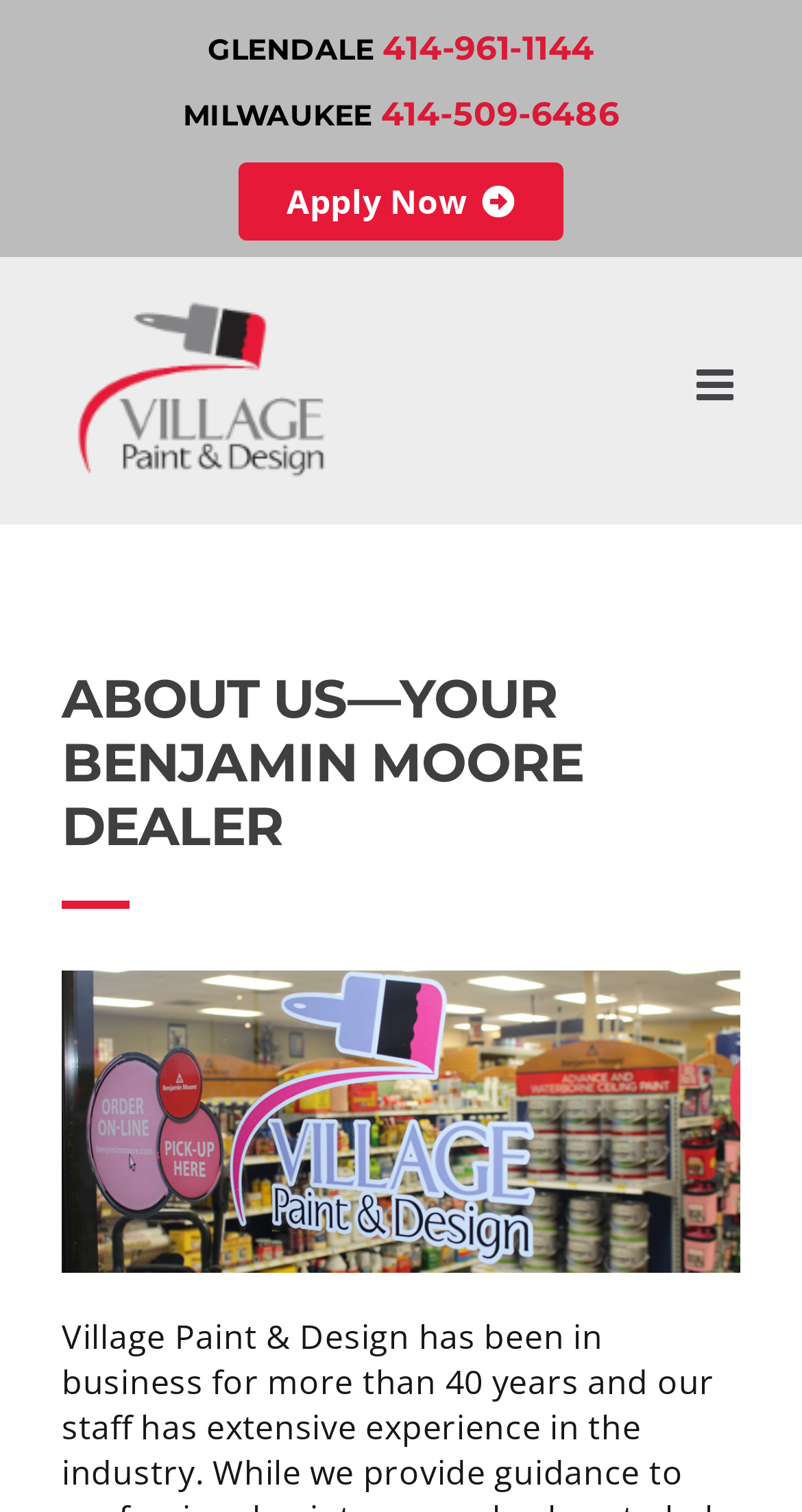For the given element description aria-label="Toggle mobile menu", determine the bounding box coordinates of the UI element. The coordinates should follow the format (top-left x, top-left y, bottom-right x, bottom-right y) and be within the range of 0 to 1.

[0.869, 0.24, 0.923, 0.269]